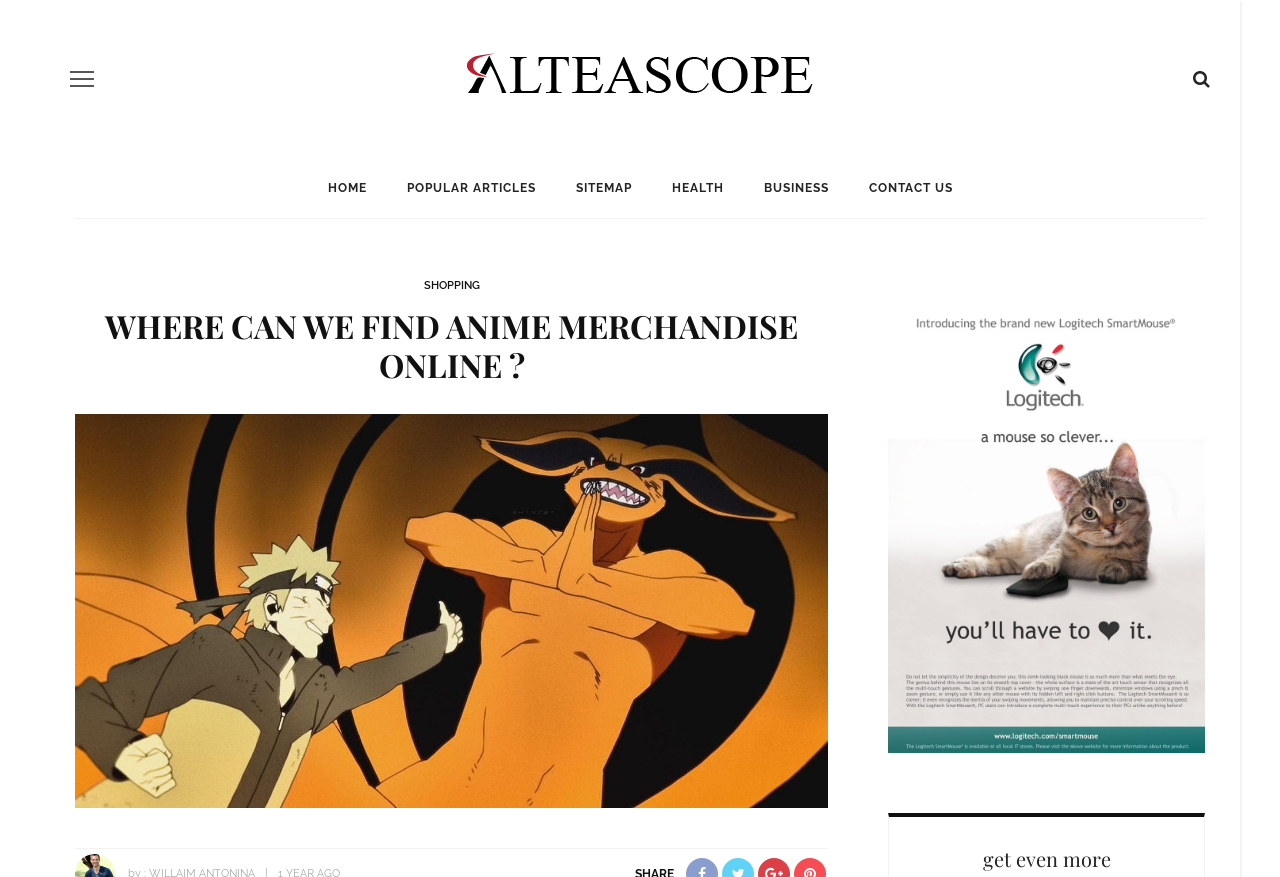Identify and provide the text of the main header on the webpage.

WHERE CAN WE FIND ANIME MERCHANDISE ONLINE ?